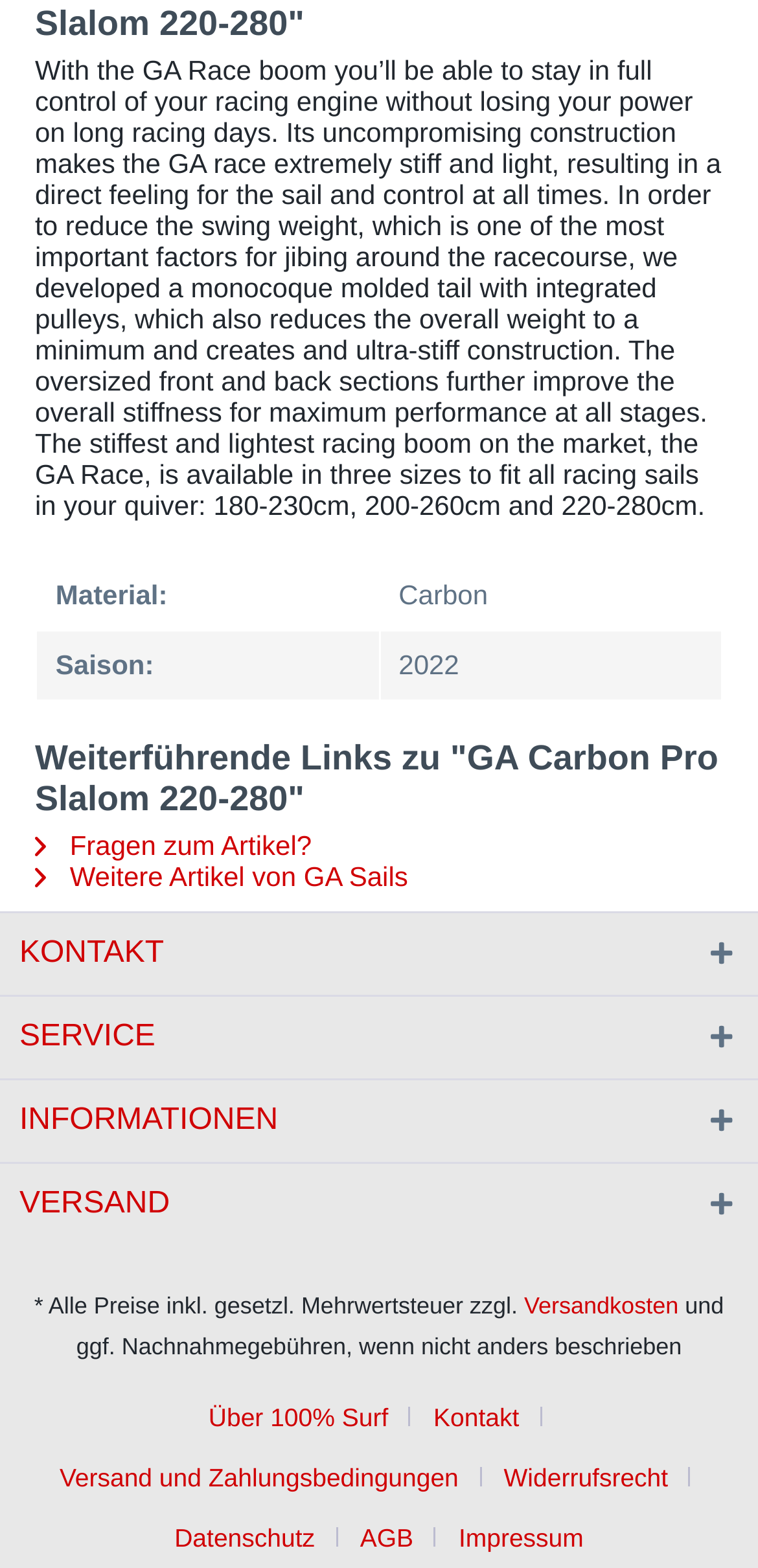Provide the bounding box for the UI element matching this description: "Über 100% Surf".

[0.27, 0.885, 0.517, 0.923]